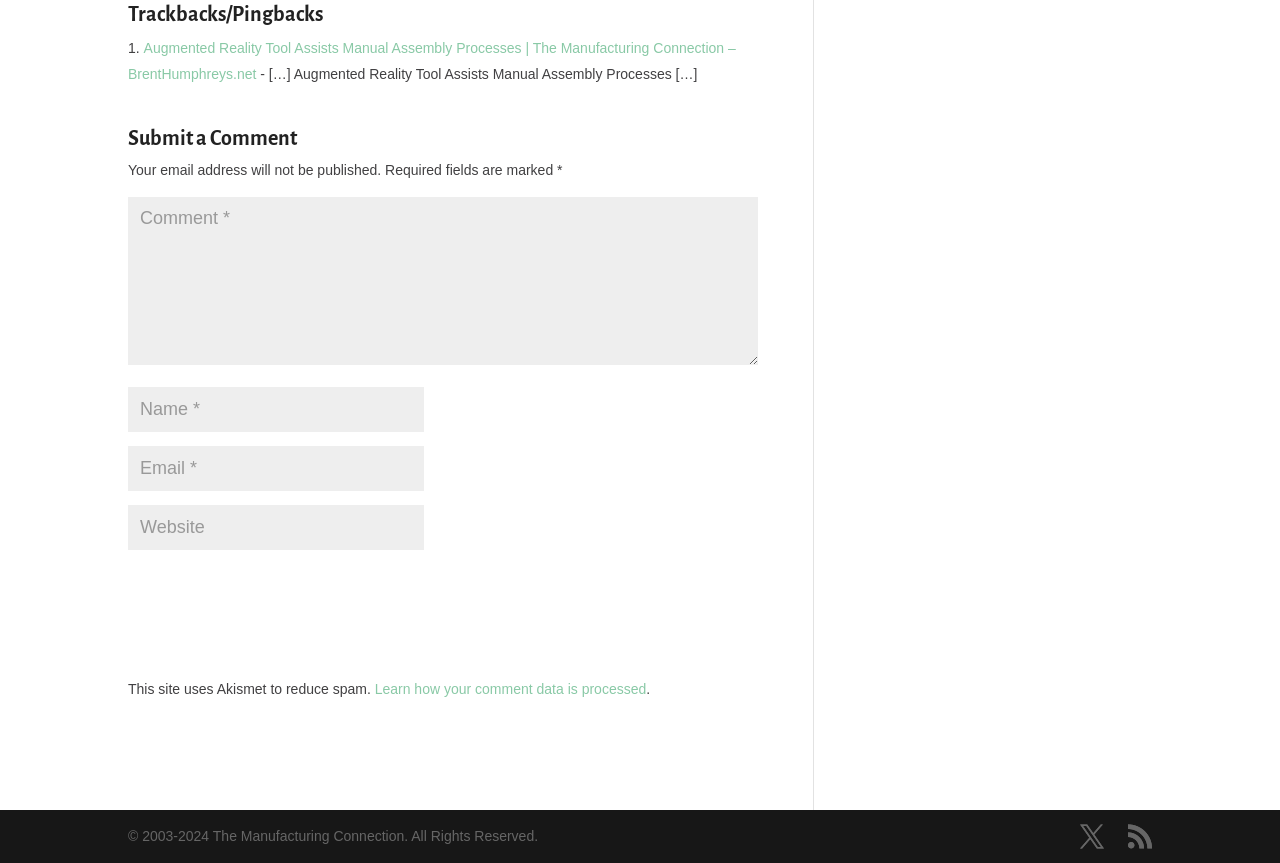Extract the bounding box coordinates for the described element: "name="submit" value="Submit Comment"". The coordinates should be represented as four float numbers between 0 and 1: [left, top, right, bottom].

[0.437, 0.653, 0.592, 0.711]